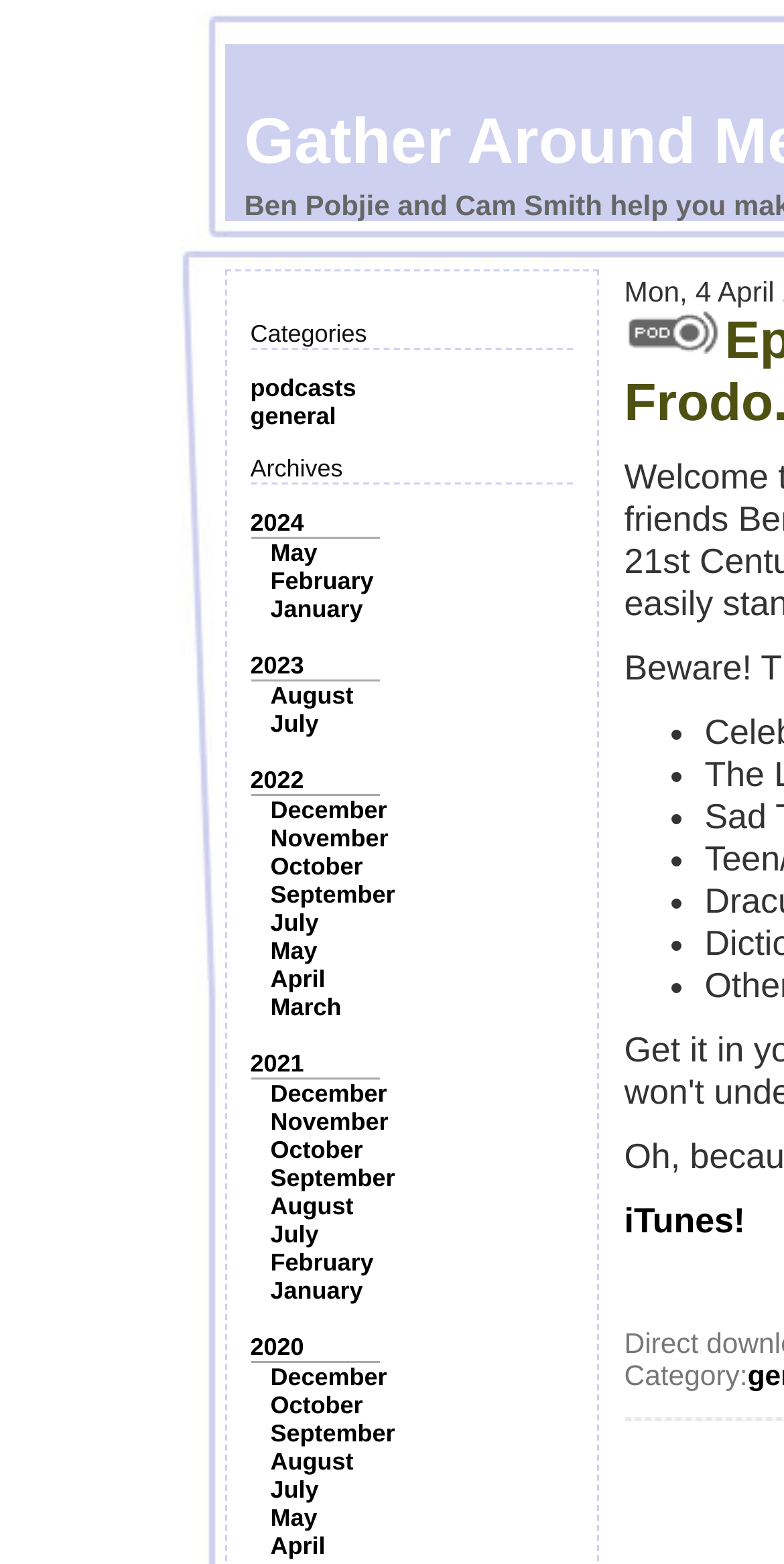Show the bounding box coordinates of the element that should be clicked to complete the task: "read the article about Political Discussions at Work".

None